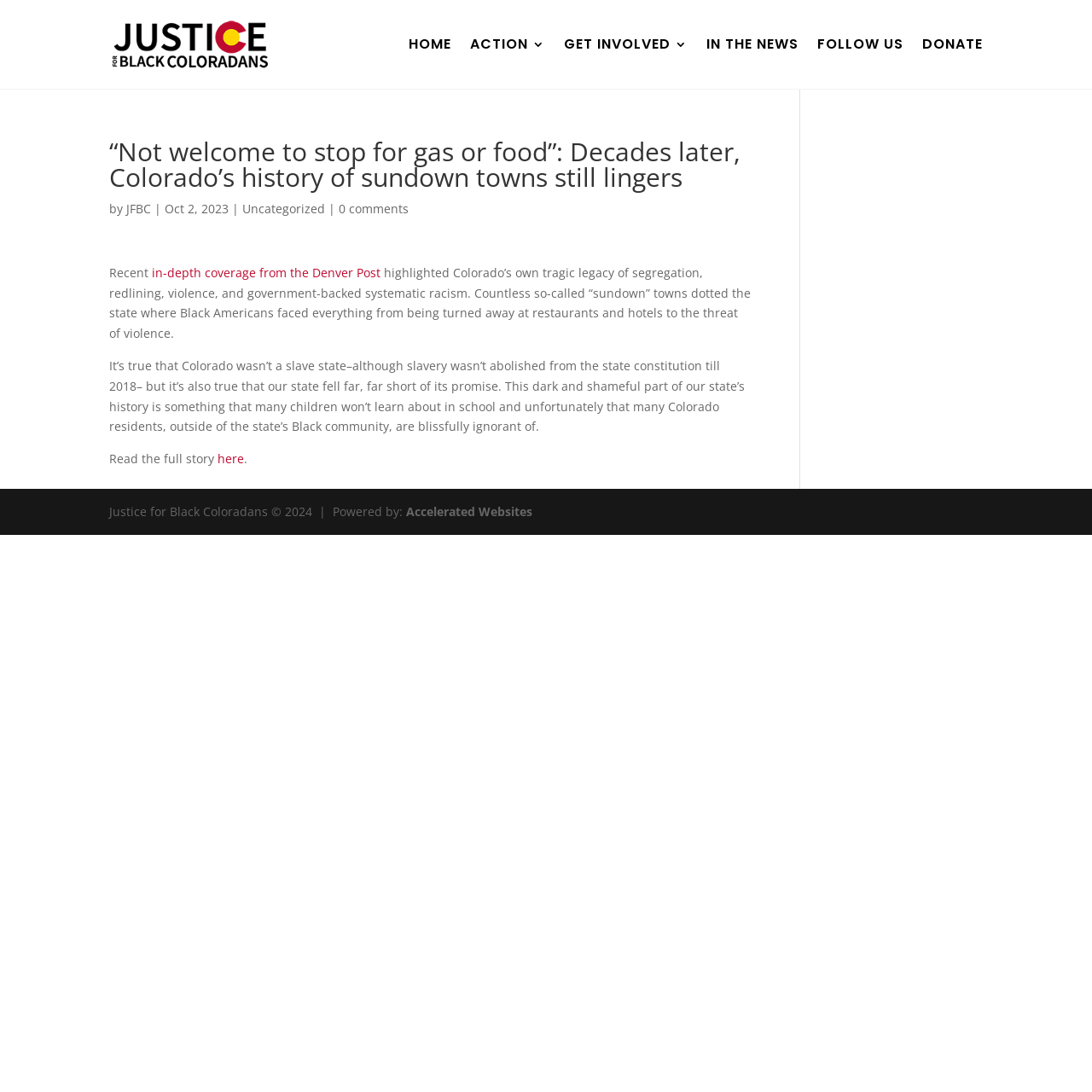What is the name of the organization behind this website?
Answer the question with a thorough and detailed explanation.

I found the answer by looking at the footer section of the webpage, where it says 'Justice for Black Coloradans © 2024'. This suggests that the organization behind this website is Justice for Black Coloradans.